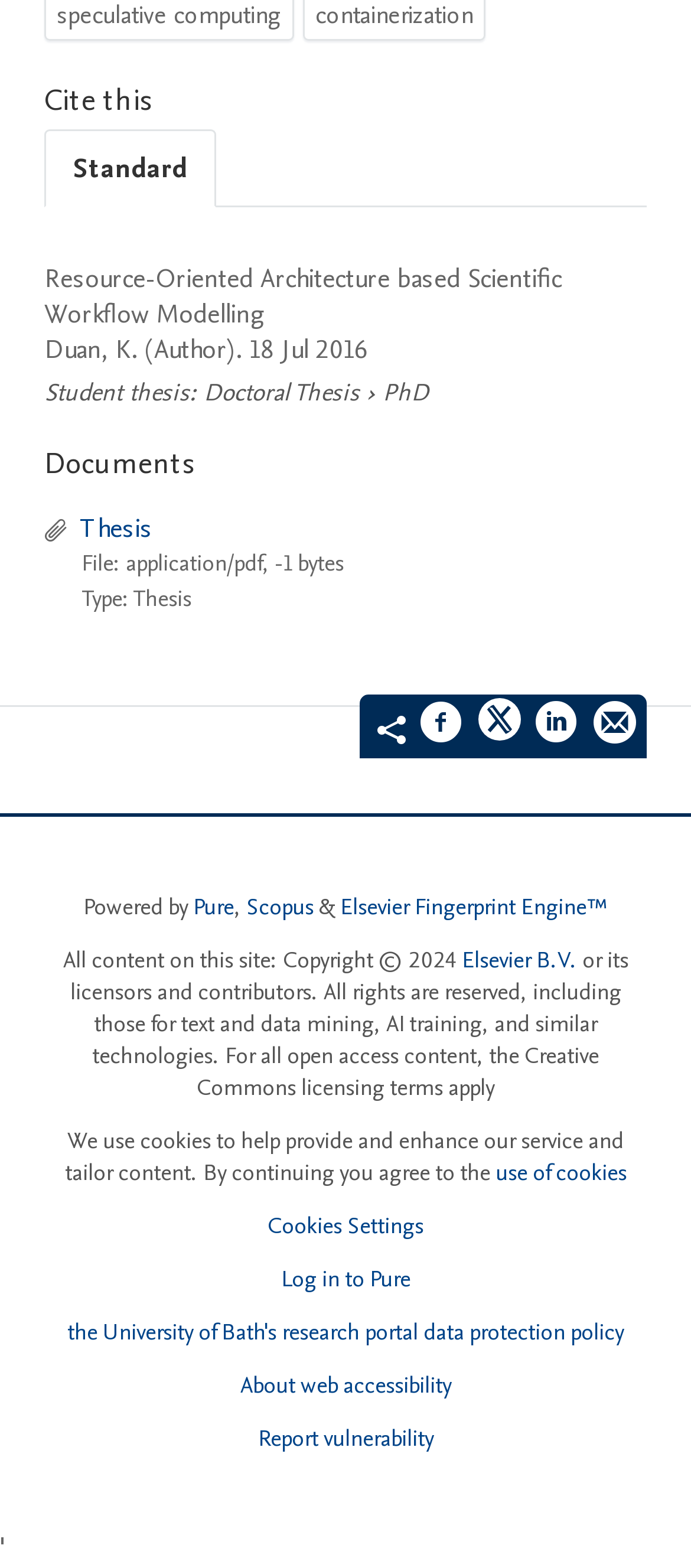With reference to the screenshot, provide a detailed response to the question below:
What social media platforms are available for sharing?

I can see that there are links to share the content on Facebook, Twitter, and LinkedIn, which suggests that these social media platforms are available for sharing.